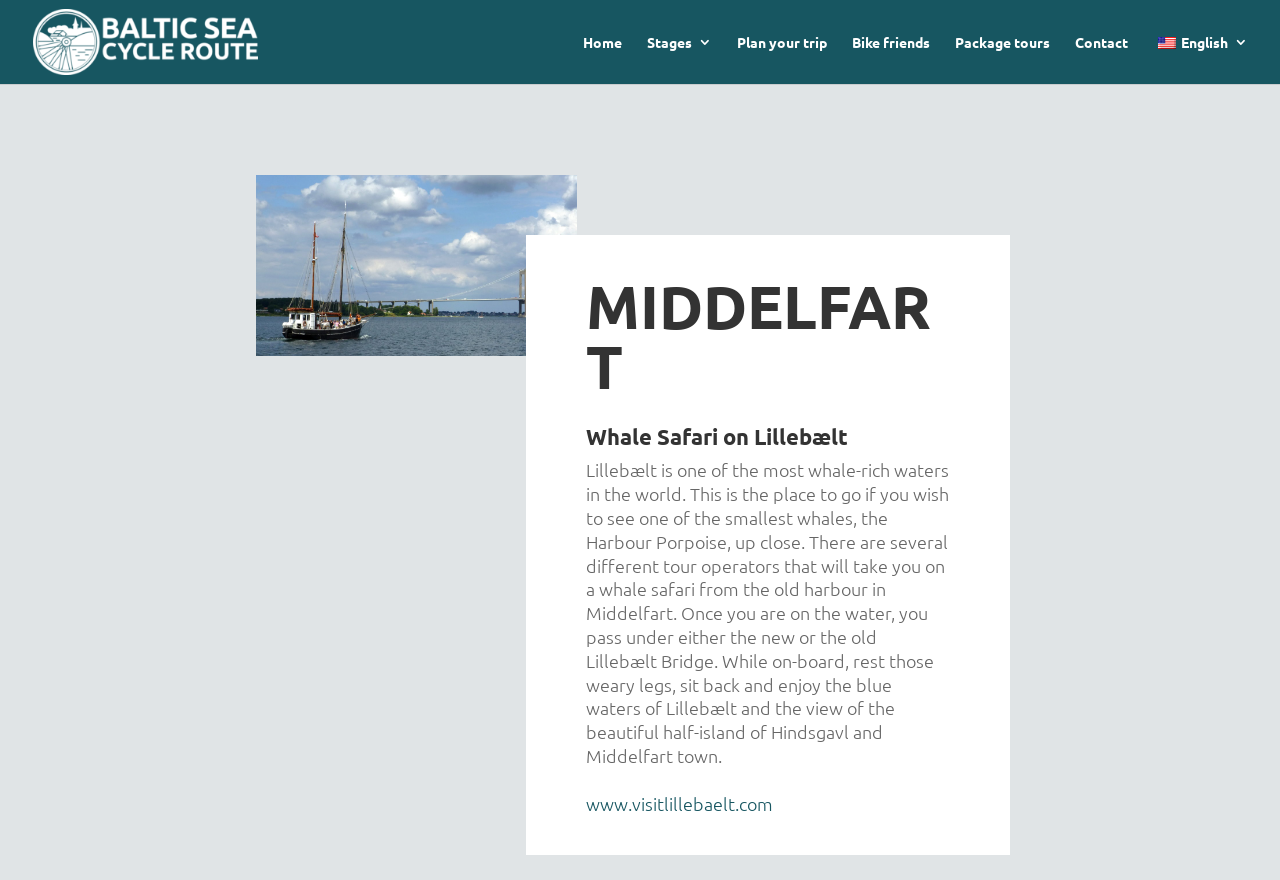Kindly determine the bounding box coordinates for the area that needs to be clicked to execute this instruction: "Click on Home".

[0.455, 0.04, 0.486, 0.095]